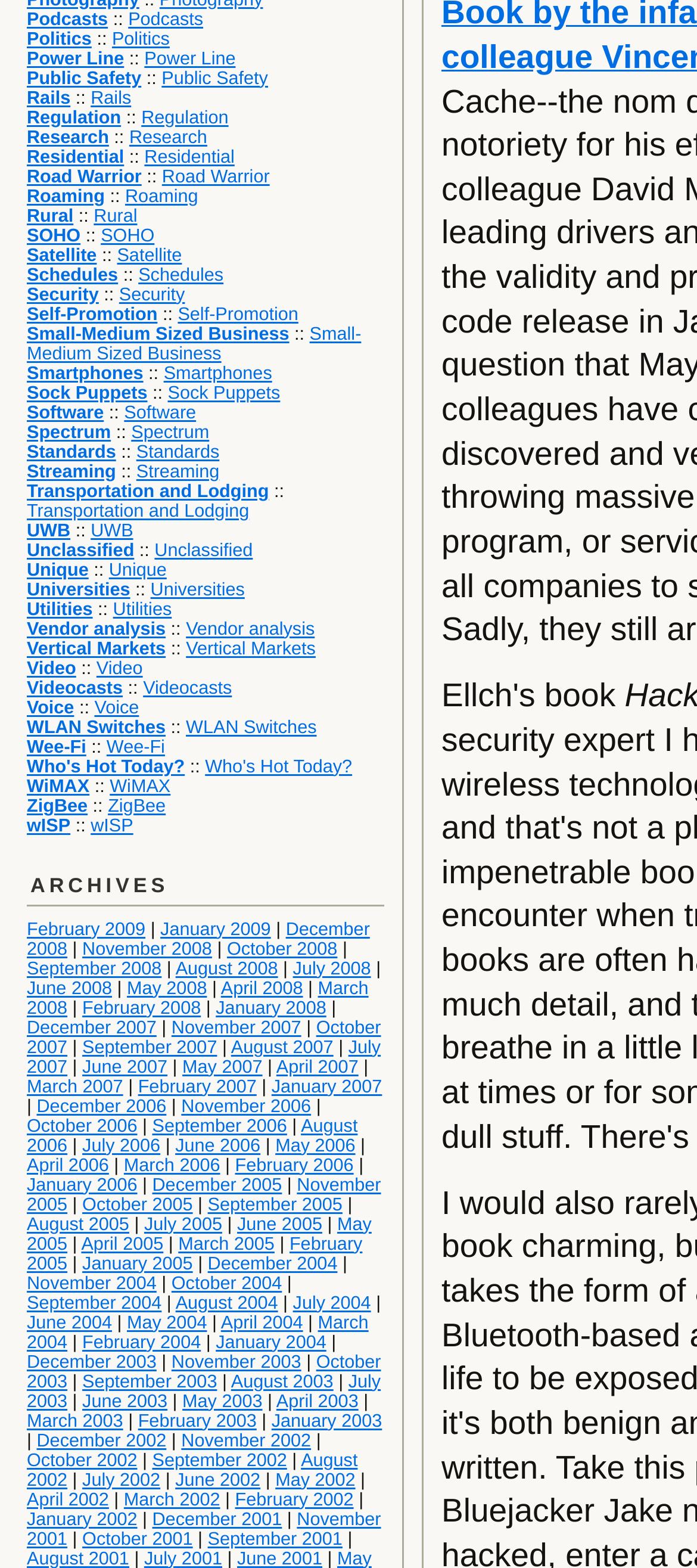Provide a brief response using a word or short phrase to this question:
How many links are on this webpage?

54